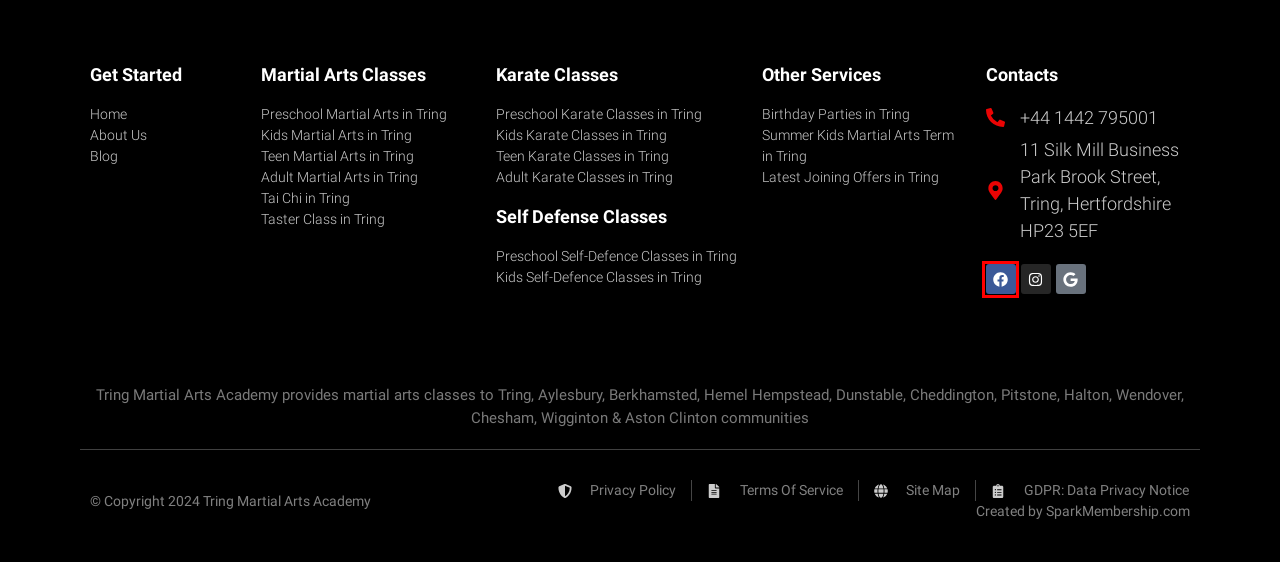Review the screenshot of a webpage that includes a red bounding box. Choose the most suitable webpage description that matches the new webpage after clicking the element within the red bounding box. Here are the candidates:
A. Preschool Self-Defence Classes in Tring
B. Summer Camp | Tring Martial Arts Academy
C. Preschool Karate Classes in Tring
D. Kids Karate Classes in Tring at Tring Martial Arts Academy
E. Birthday Parties | Tring Martial Arts Academy
F. Kids Self-Defence Classes in Tring
G. Taster Martial Arts Class | Tring Martial Arts Academy
H. Martial Arts School | Tring Martial Arts Academy

C